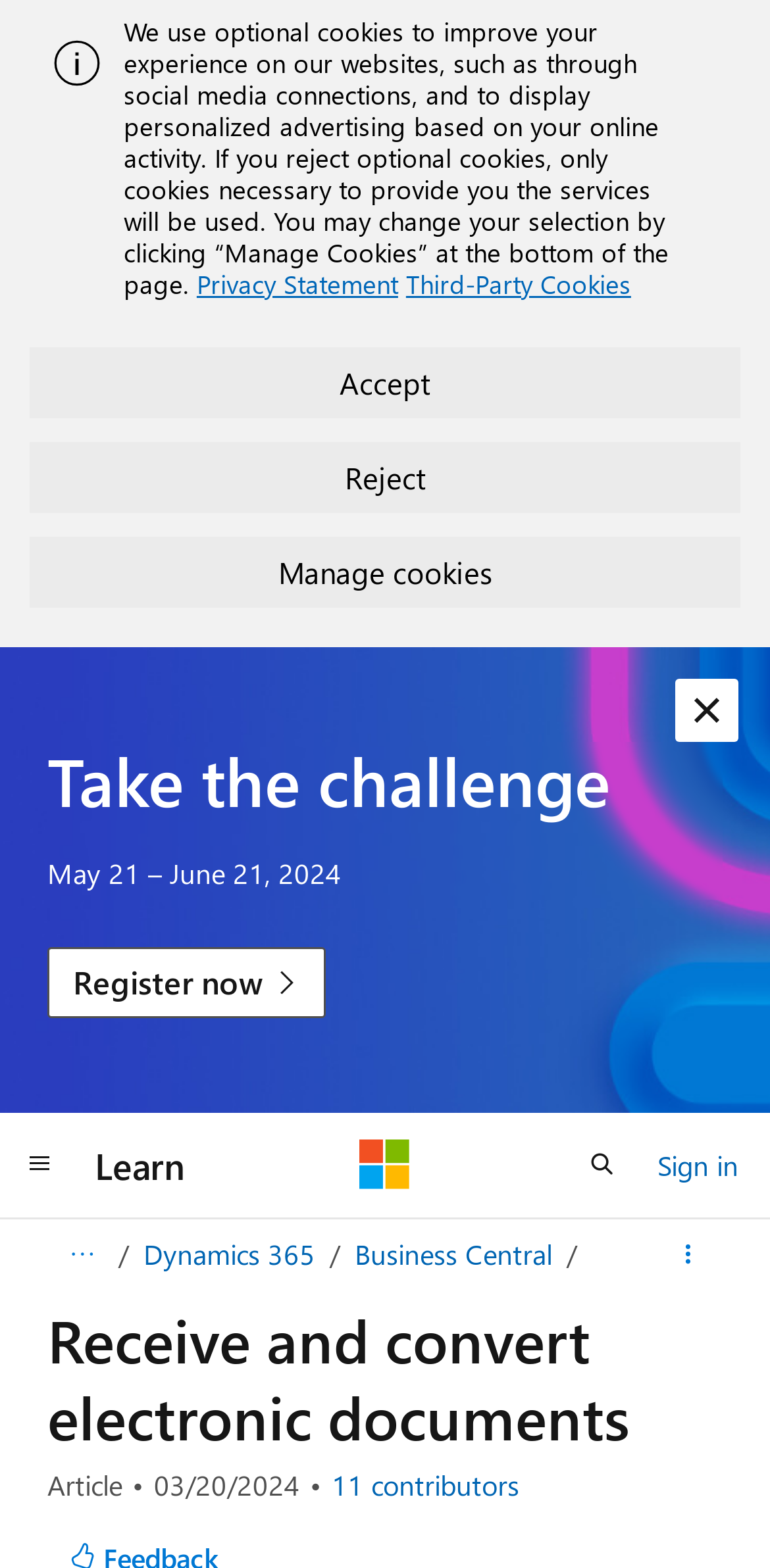Please identify the bounding box coordinates of the element that needs to be clicked to perform the following instruction: "Sign in".

[0.854, 0.727, 0.959, 0.759]